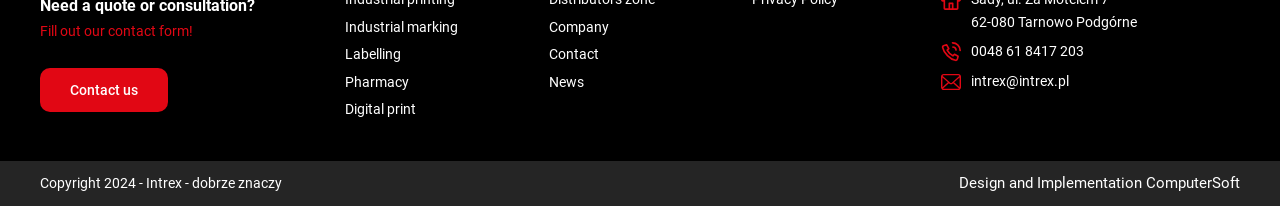Specify the bounding box coordinates of the area that needs to be clicked to achieve the following instruction: "Fill out the contact form".

[0.031, 0.109, 0.151, 0.187]